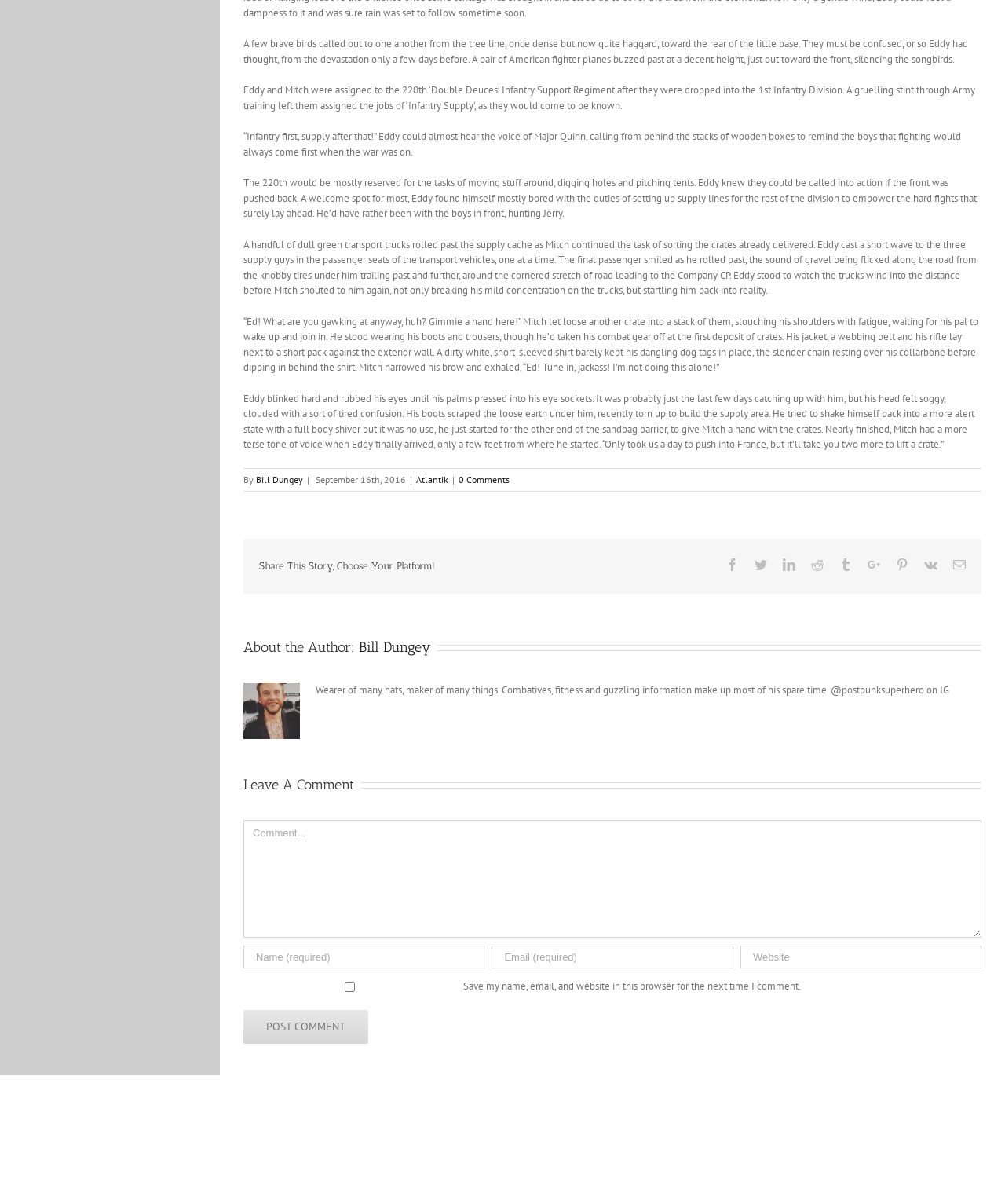Find the bounding box coordinates of the element you need to click on to perform this action: 'Leave a comment'. The coordinates should be represented by four float values between 0 and 1, in the format [left, top, right, bottom].

[0.242, 0.643, 0.359, 0.661]